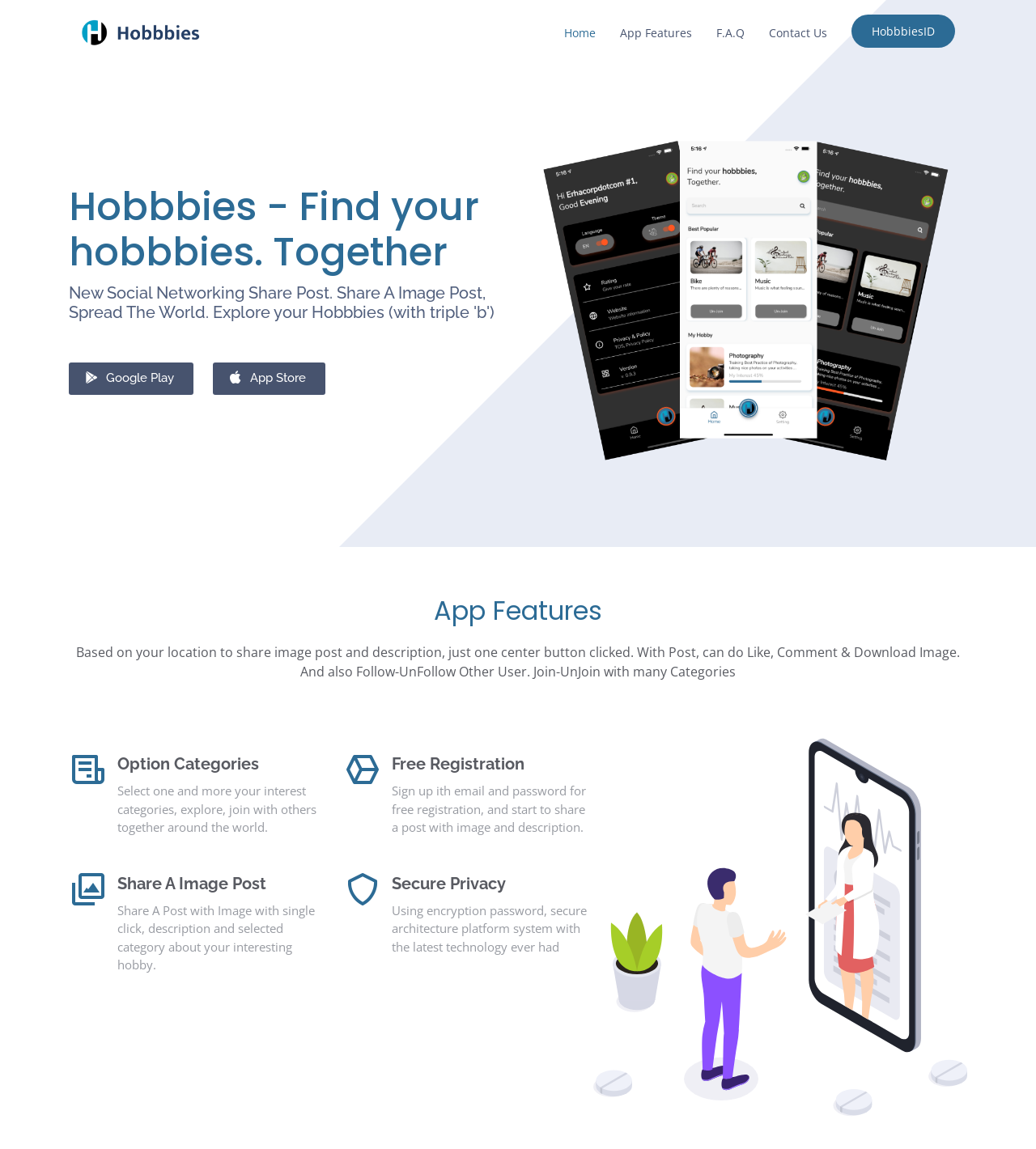Find the bounding box coordinates for the element that must be clicked to complete the instruction: "Download from Google Play". The coordinates should be four float numbers between 0 and 1, indicated as [left, top, right, bottom].

[0.066, 0.315, 0.187, 0.344]